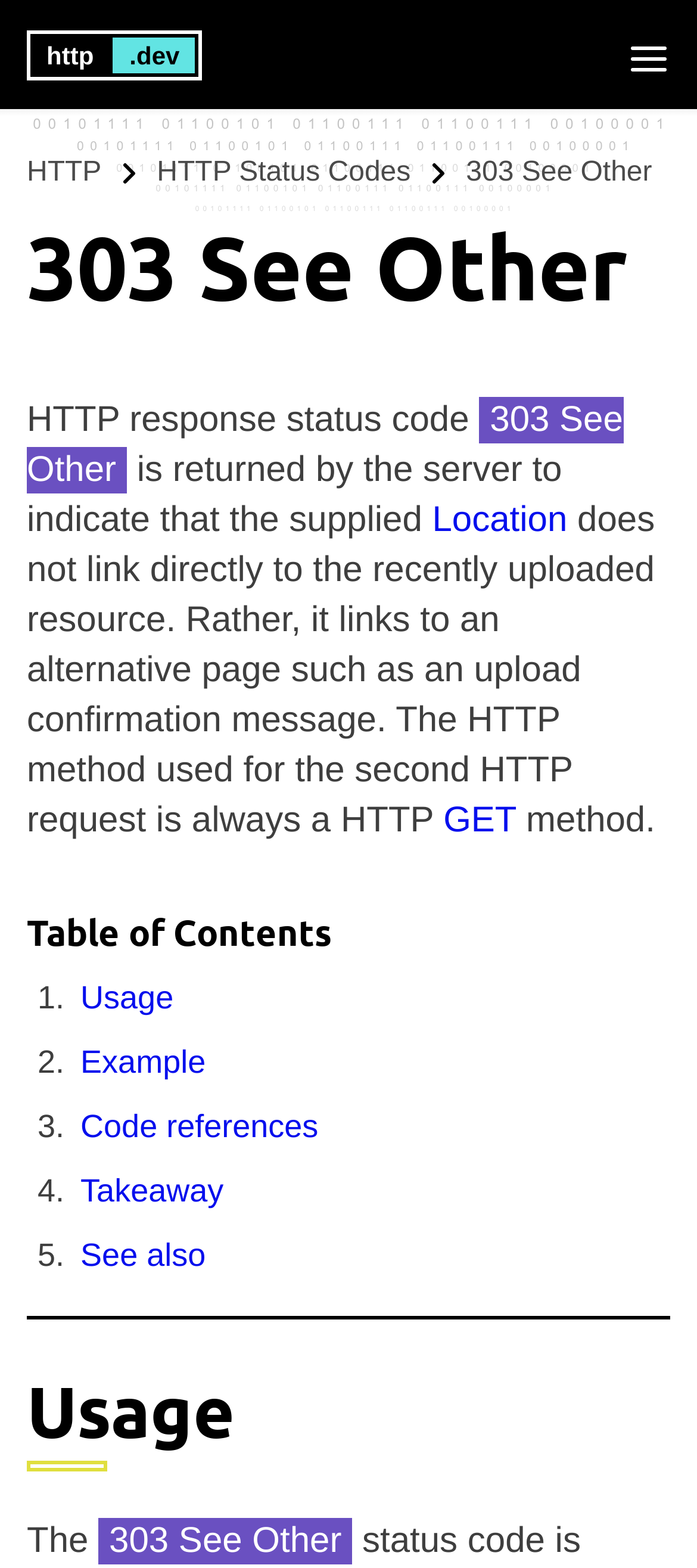Please identify the bounding box coordinates of the clickable area that will allow you to execute the instruction: "Learn about the 303 See Other HTTP status code".

[0.669, 0.097, 0.935, 0.124]